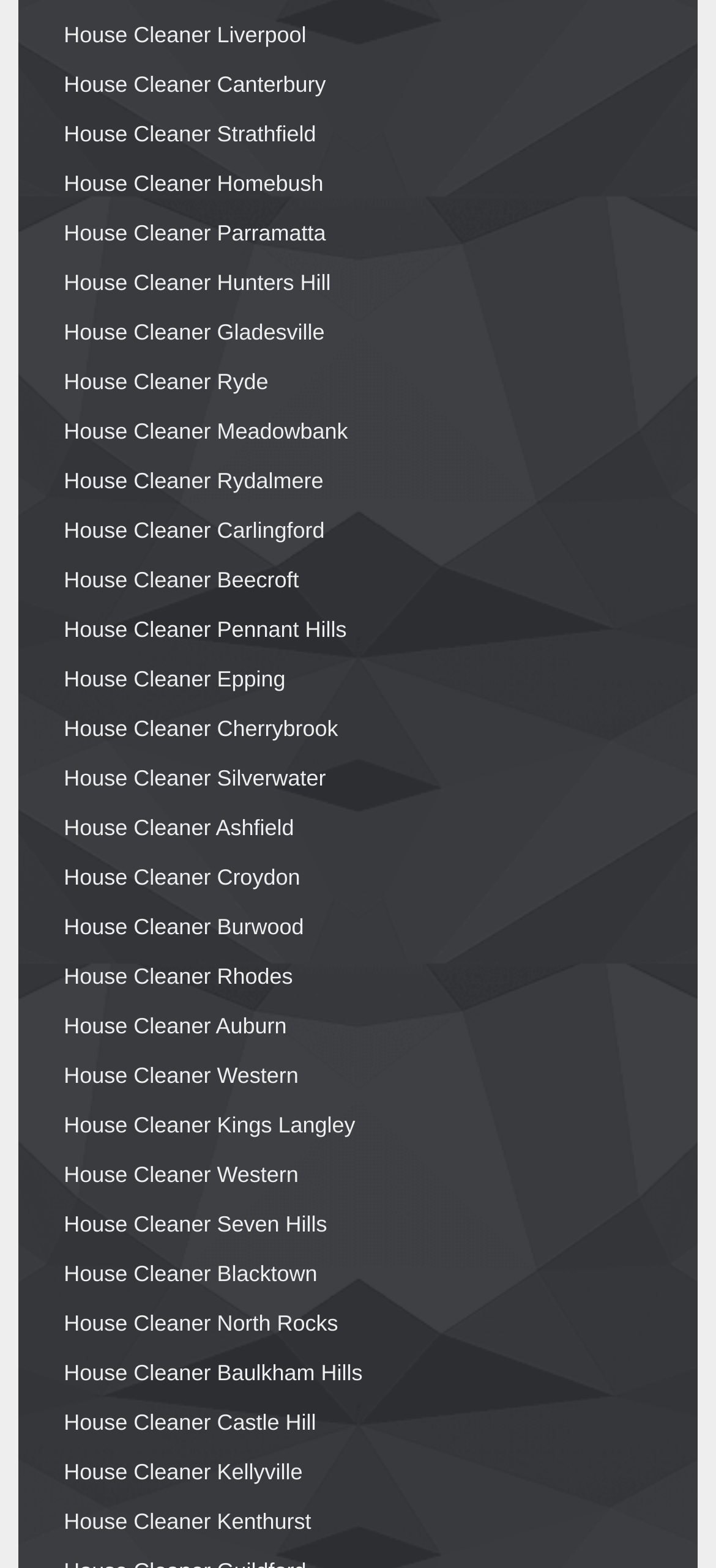Determine the bounding box coordinates for the area you should click to complete the following instruction: "Follow on LinkedIn".

None